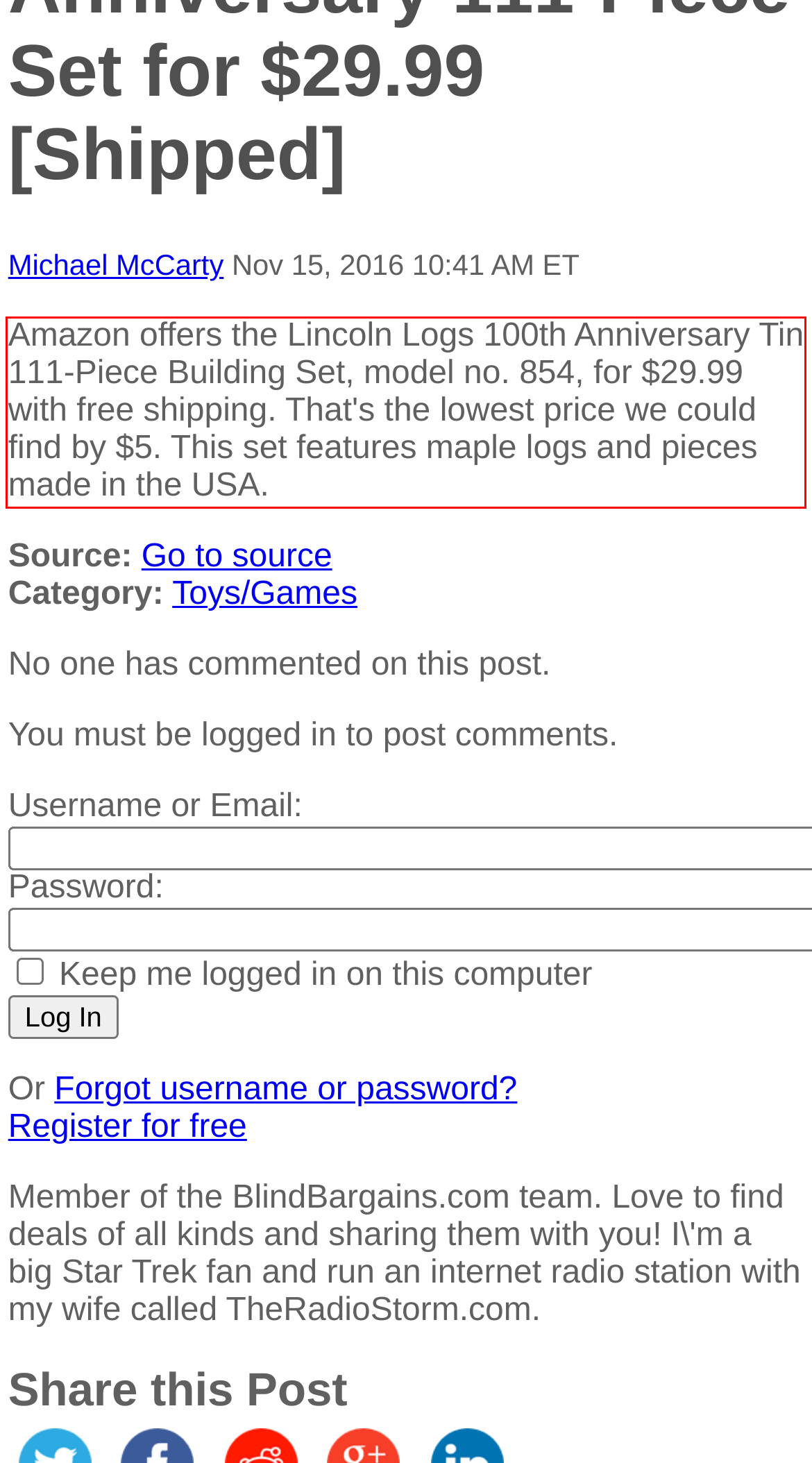Identify and transcribe the text content enclosed by the red bounding box in the given screenshot.

Amazon offers the Lincoln Logs 100th Anniversary Tin 111-Piece Building Set, model no. 854, for $29.99 with free shipping. That's the lowest price we could find by $5. This set features maple logs and pieces made in the USA.